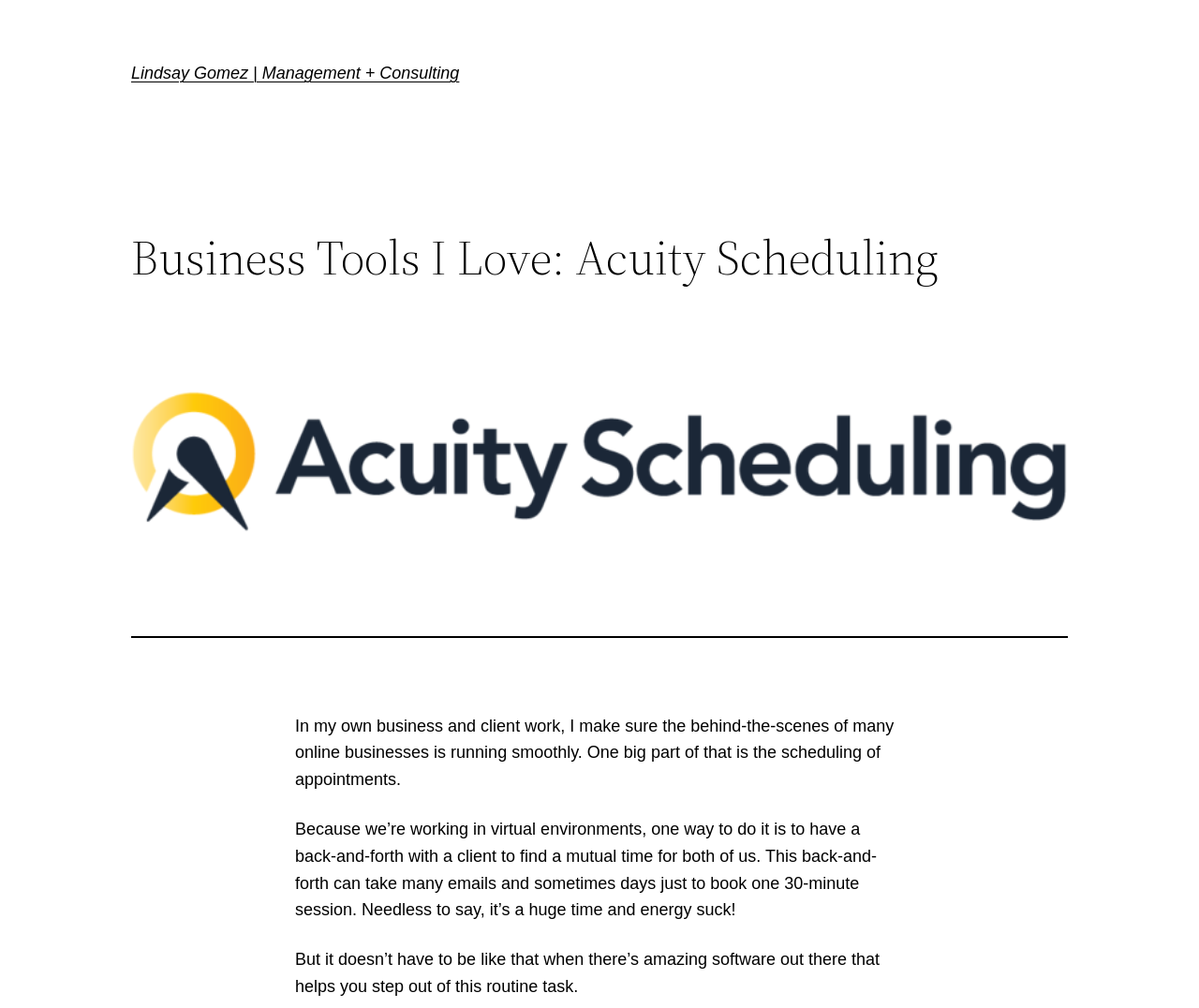Locate and generate the text content of the webpage's heading.

Lindsay Gomez | Management + Consulting